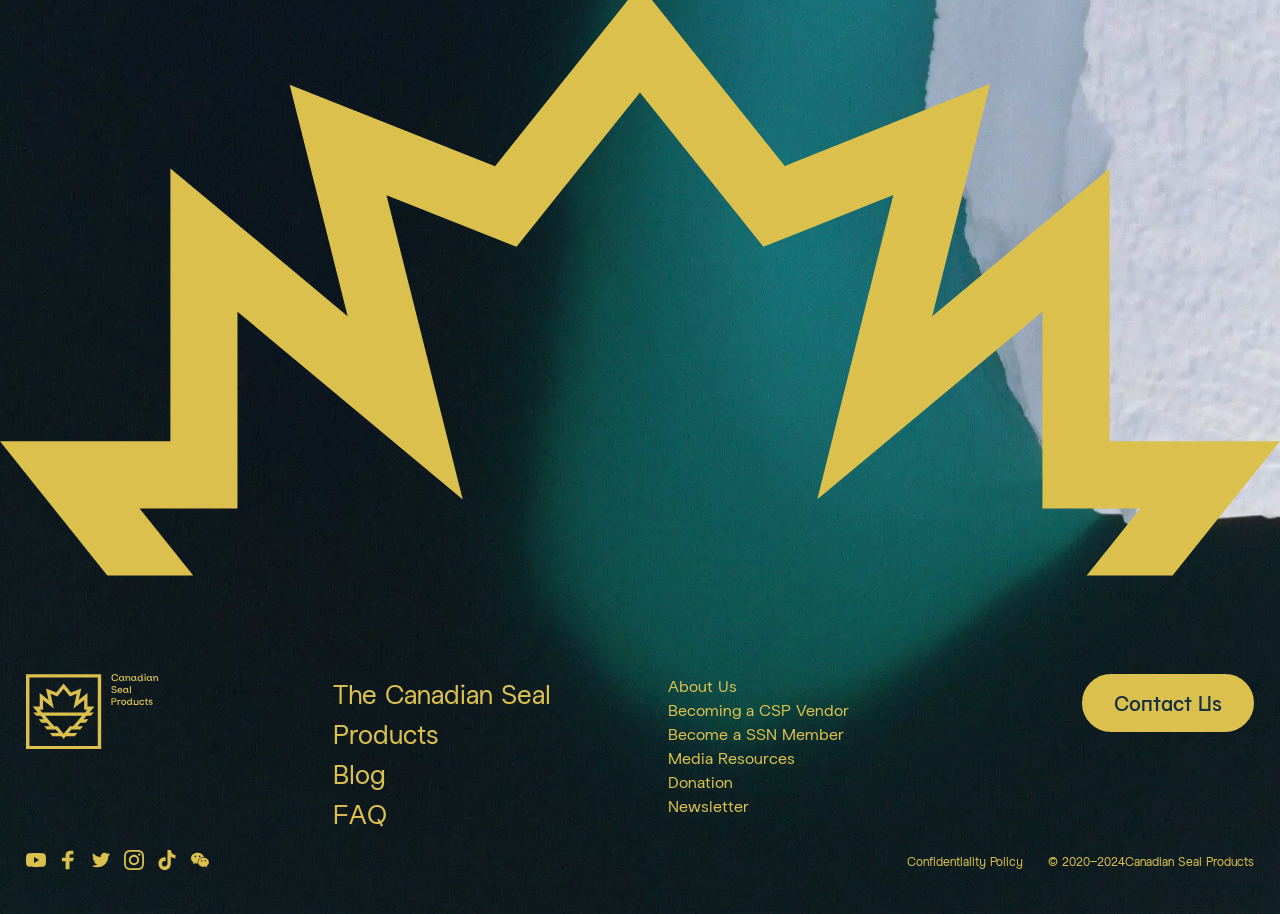What is the purpose of the 'Shop' icon?
Your answer should be a single word or phrase derived from the screenshot.

To shop